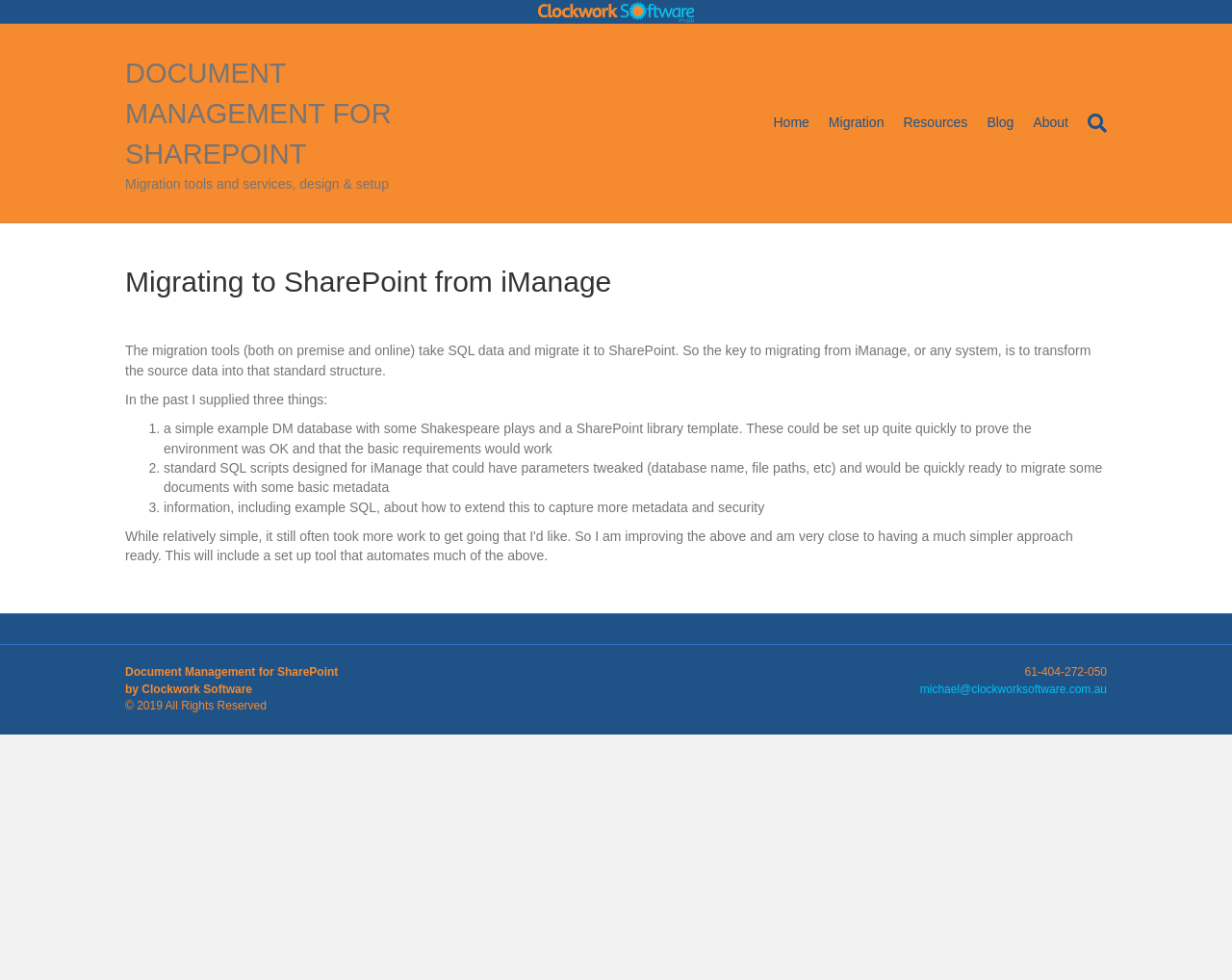Using the given element description, provide the bounding box coordinates (top-left x, top-left y, bottom-right x, bottom-right y) for the corresponding UI element in the screenshot: DOCUMENT MANAGEMENT FOR SHAREPOINT

[0.102, 0.054, 0.355, 0.178]